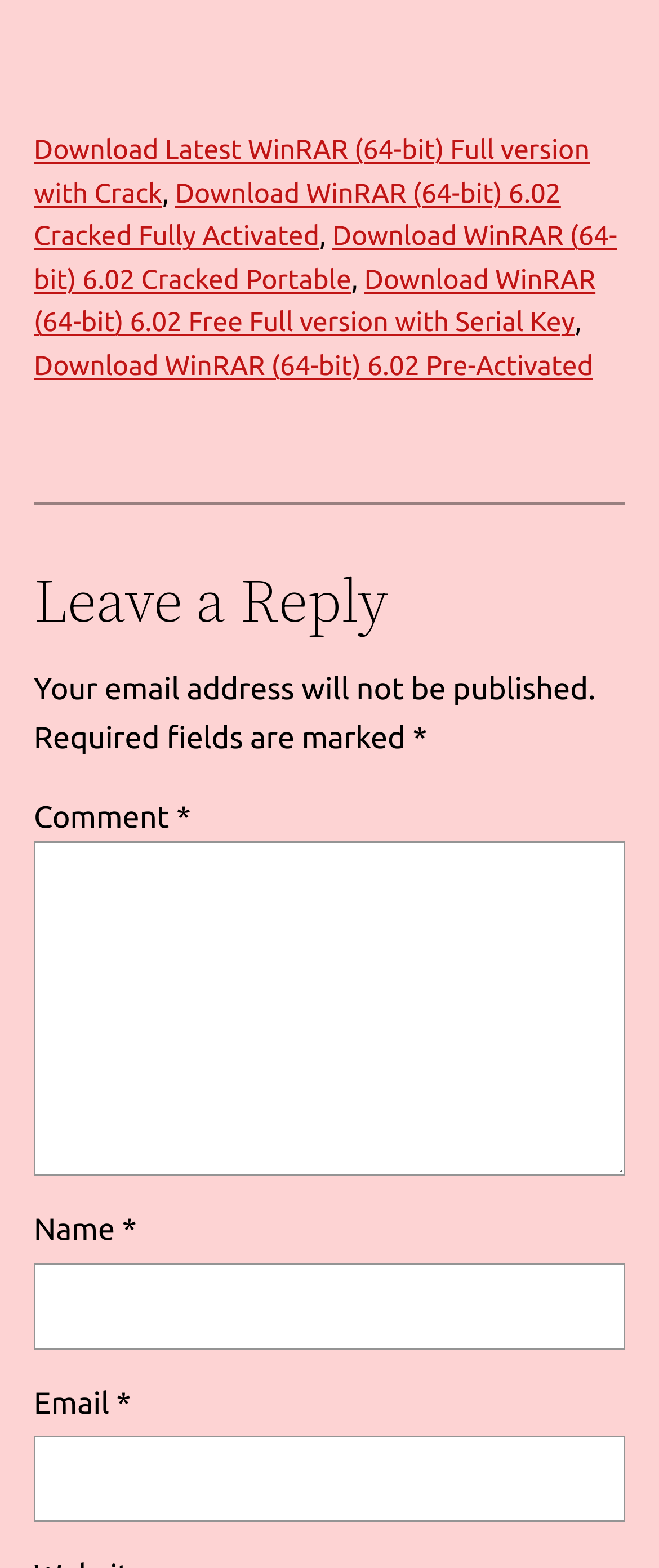Determine the bounding box coordinates of the section to be clicked to follow the instruction: "Enter a comment". The coordinates should be given as four float numbers between 0 and 1, formatted as [left, top, right, bottom].

[0.051, 0.537, 0.949, 0.75]